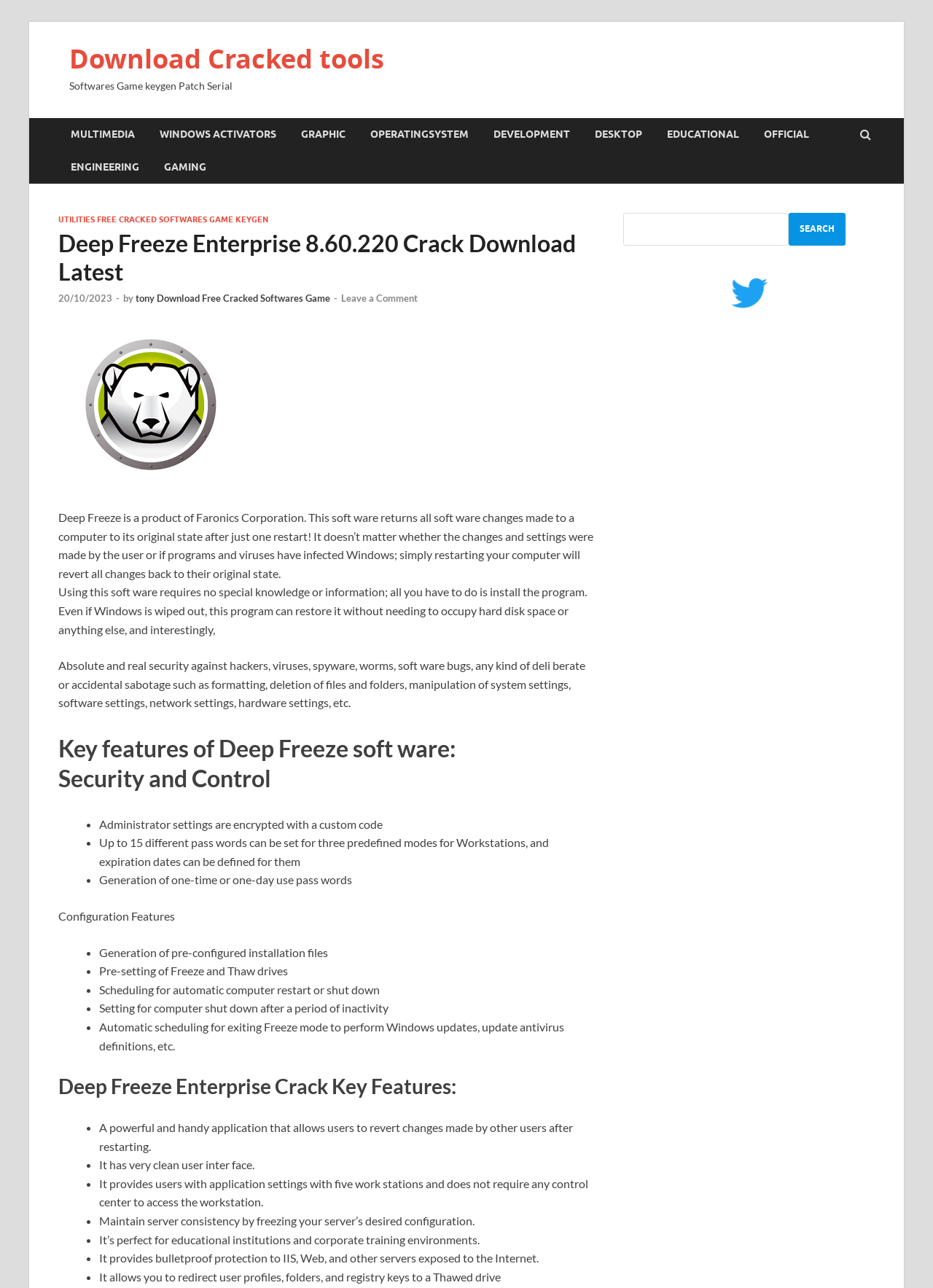Identify the bounding box coordinates of the part that should be clicked to carry out this instruction: "Download Cracked tools".

[0.074, 0.032, 0.412, 0.059]